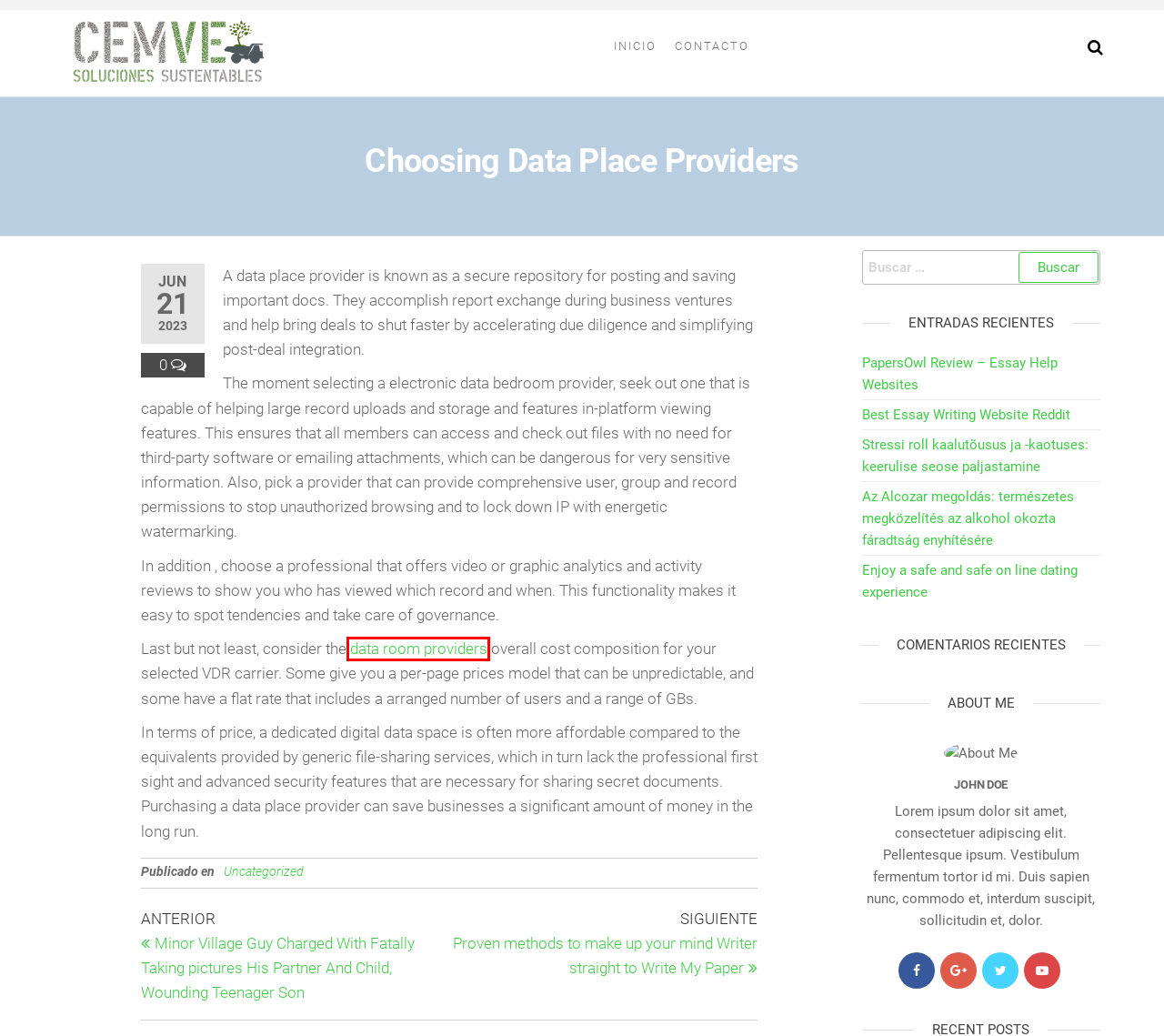Review the screenshot of a webpage that includes a red bounding box. Choose the most suitable webpage description that matches the new webpage after clicking the element within the red bounding box. Here are the candidates:
A. PapersOwl Review – Essay Help Websites – CEMVE
B. Contacto – CEMVE
C. Stressi roll kaalutõusus ja -kaotuses: keerulise seose paljastamine – CEMVE
D. Az Alcozar megoldás: természetes megközelítés az alkohol okozta fáradtság enyhítésére – CEMVE
E. LAKUTOTO ✨ Situs Togel Terbesar dan Bandar Toto Togel Resmi 24 Jam Online
F. Enjoy a safe and safe on line dating experience – CEMVE
G. Uncategorized – CEMVE
H. CEMVE – Cambiando juntos la industria

E